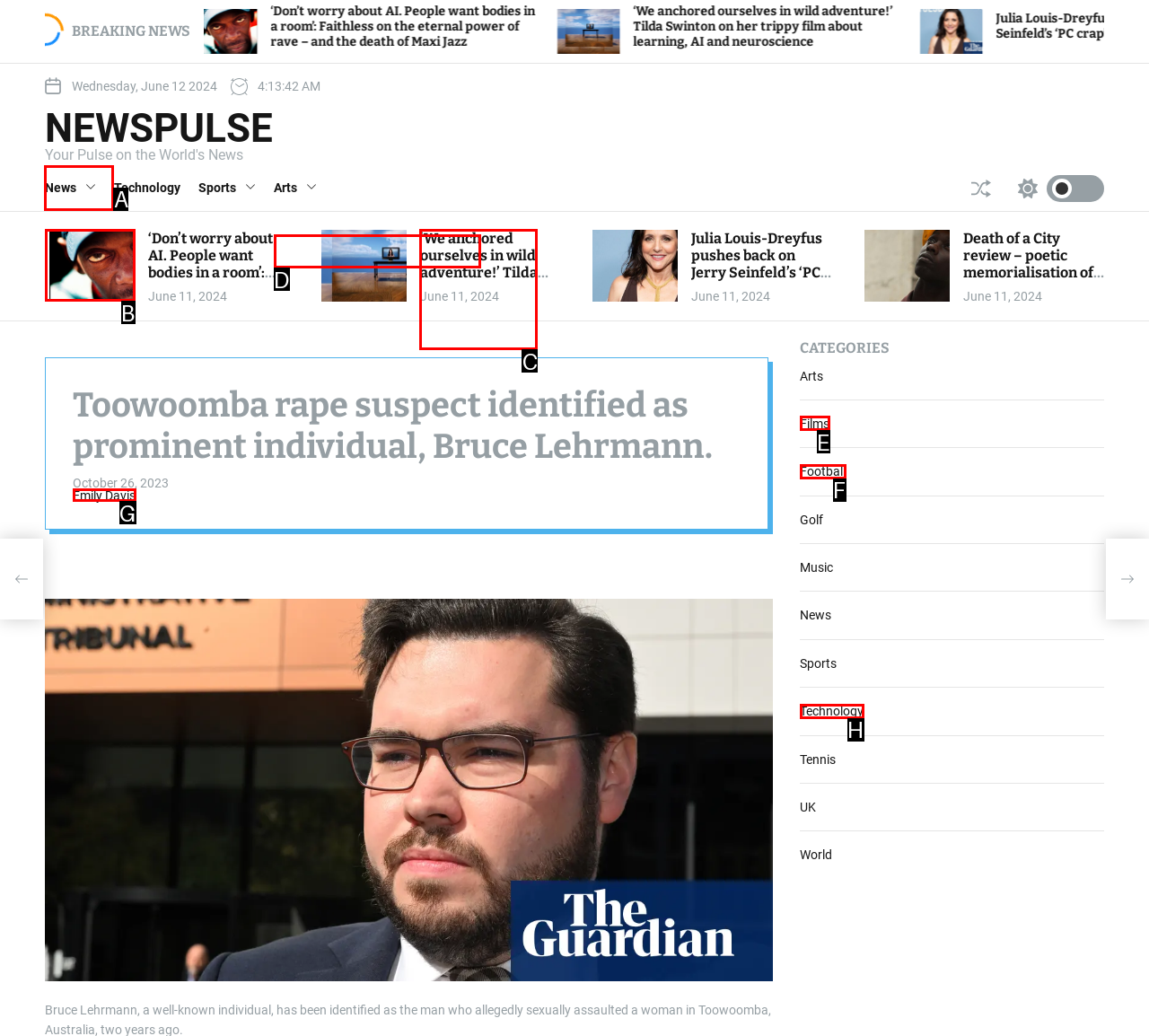To execute the task: Click on the 'News' link, which one of the highlighted HTML elements should be clicked? Answer with the option's letter from the choices provided.

A